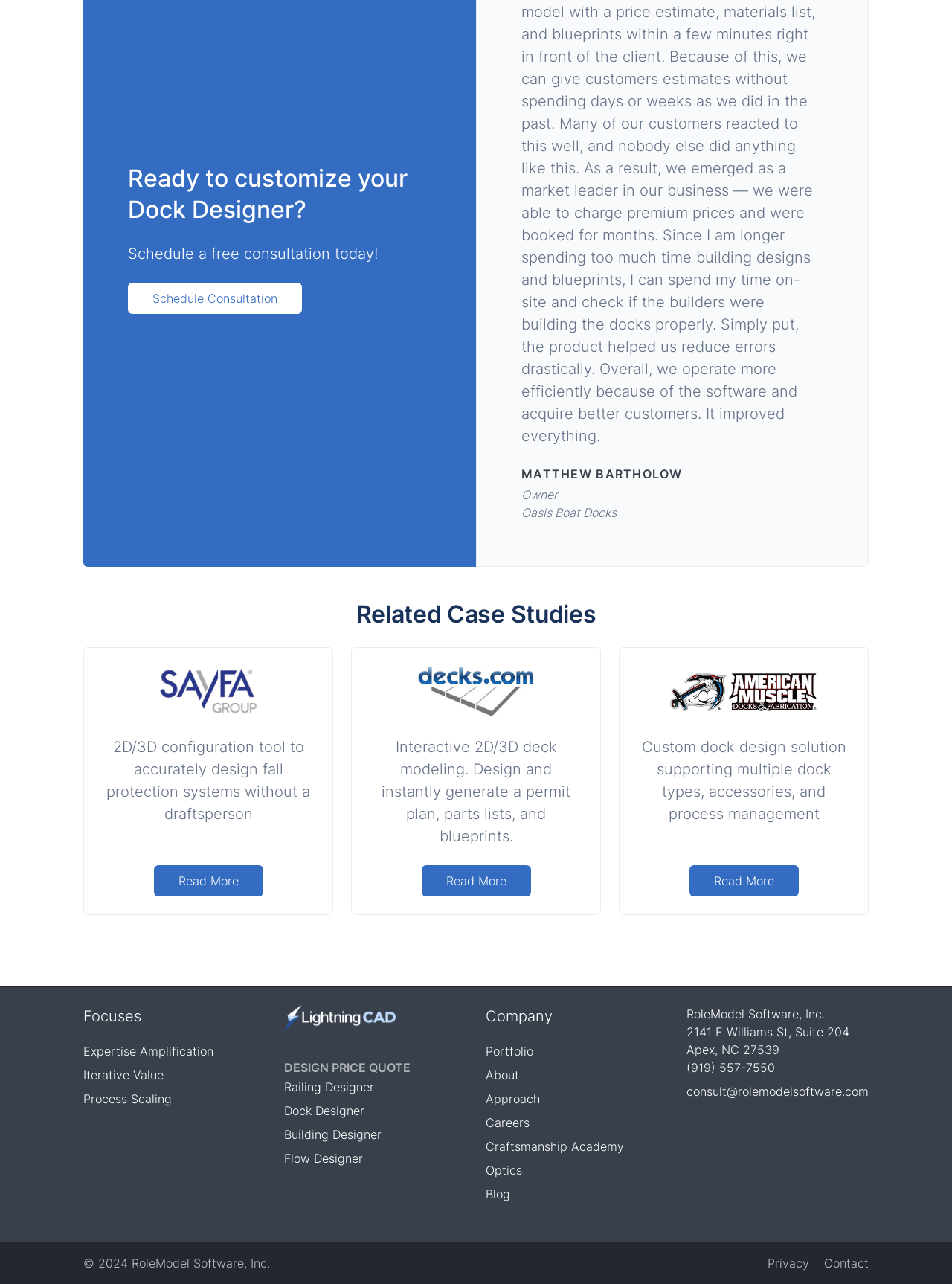What is the name of the company mentioned on the webpage?
Based on the visual, give a brief answer using one word or a short phrase.

RoleModel Software, Inc.